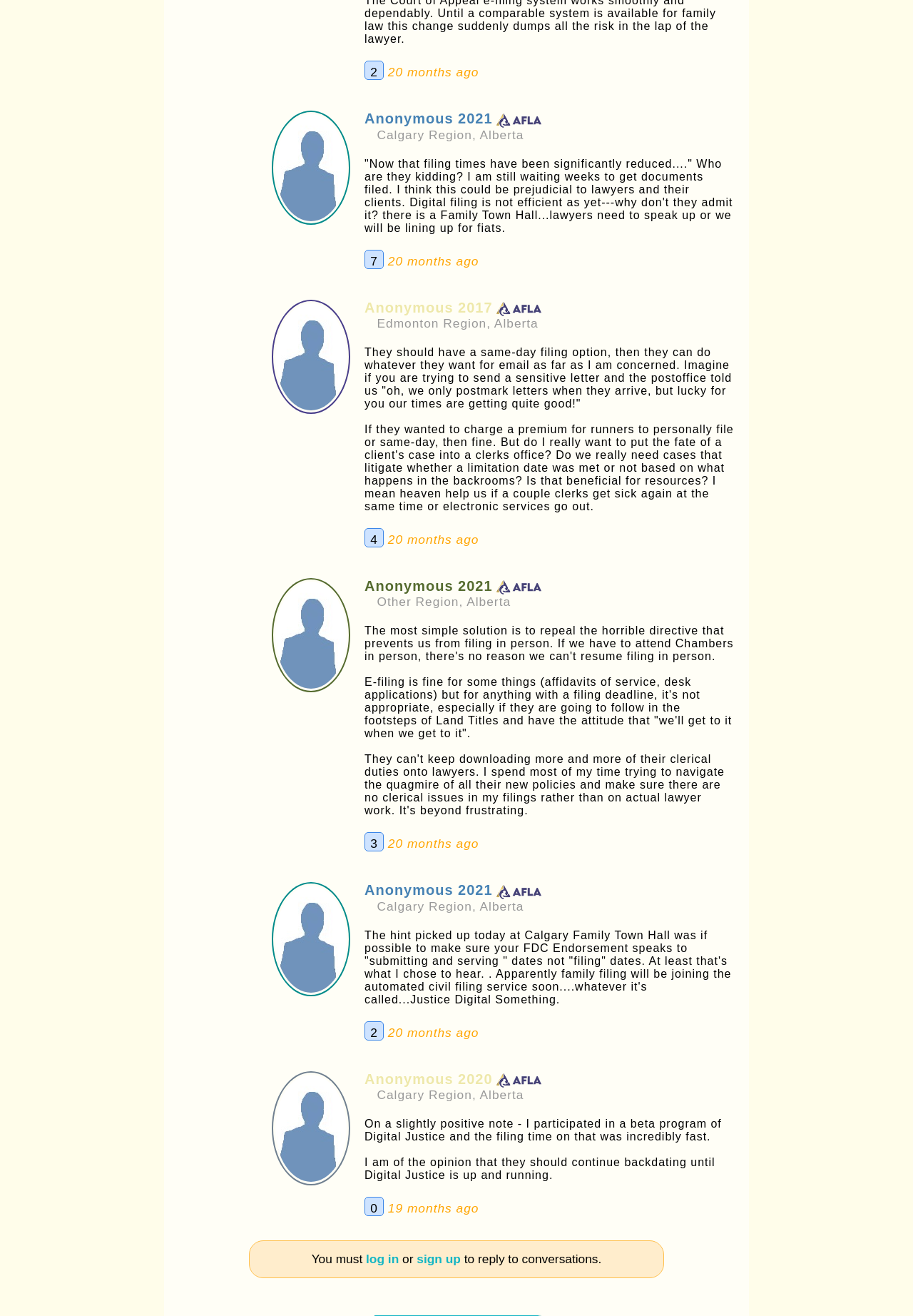Using the information in the image, give a detailed answer to the following question: How many months ago was a comment made?

I found this answer by looking at the timestamps of the comments, which are indicated by the text '20 months ago' and other similar phrases.